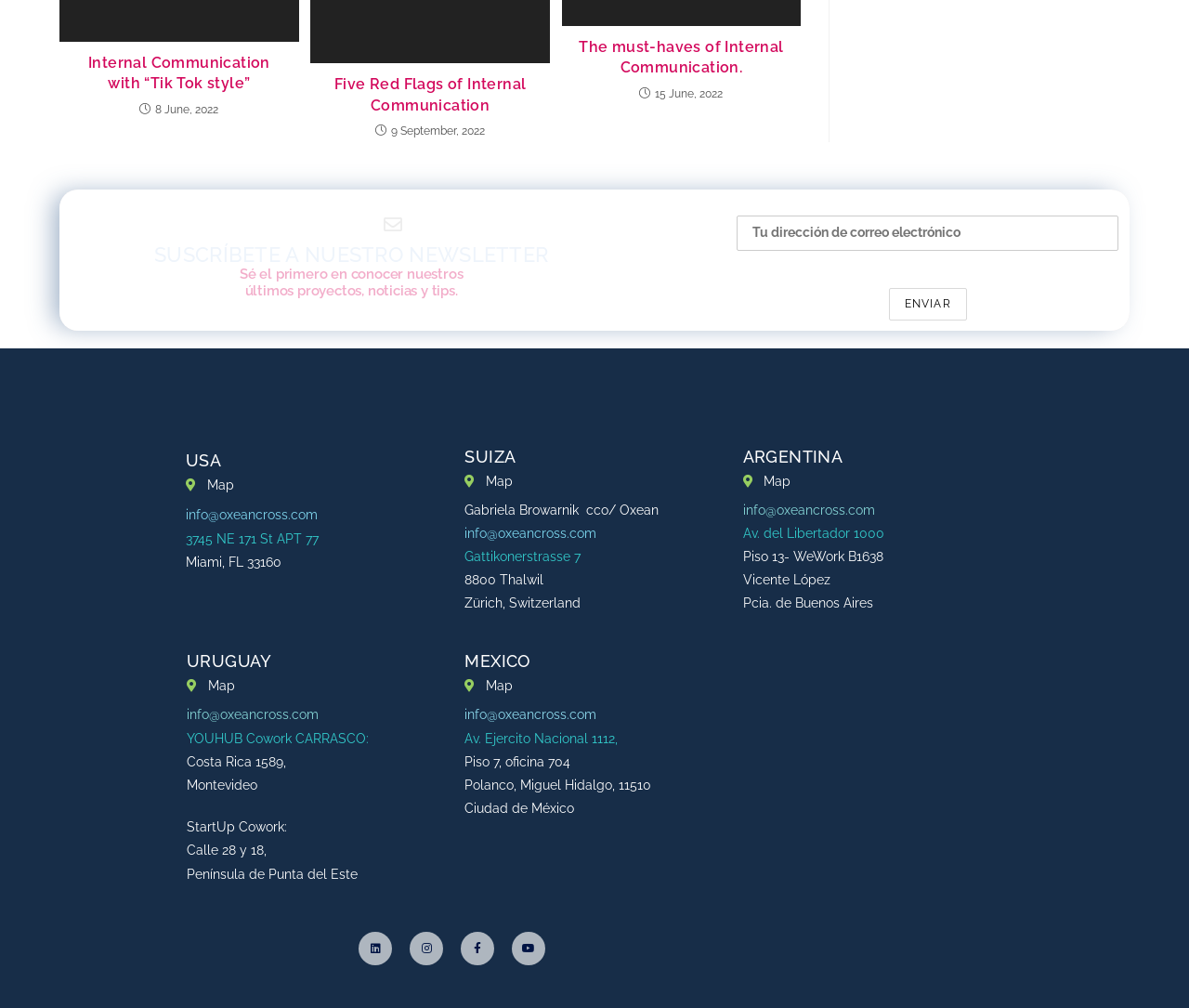From the webpage screenshot, predict the bounding box of the UI element that matches this description: "info@oxeancross.com".

[0.157, 0.701, 0.268, 0.716]